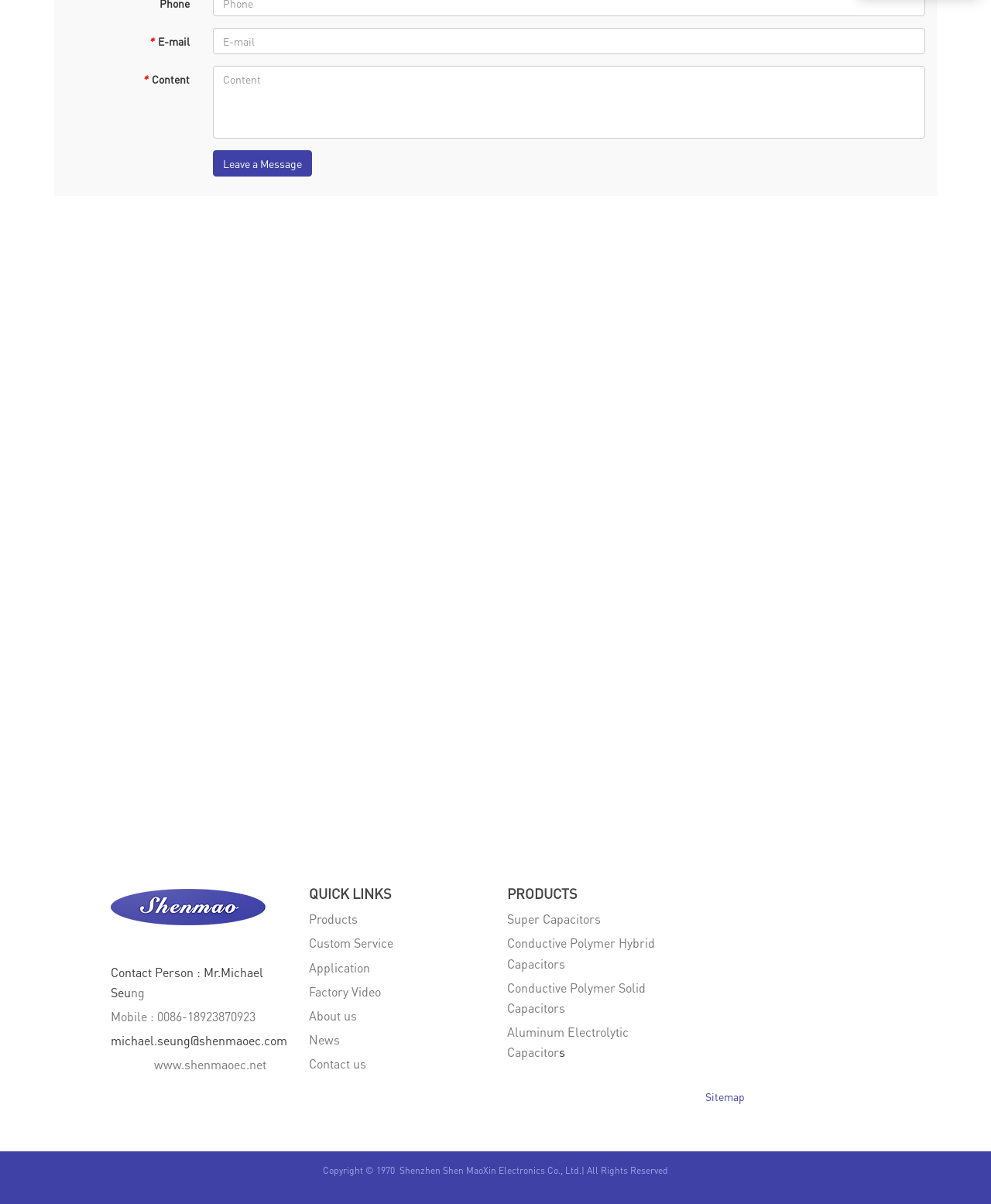What year was the company established?
Look at the screenshot and give a one-word or phrase answer.

1970